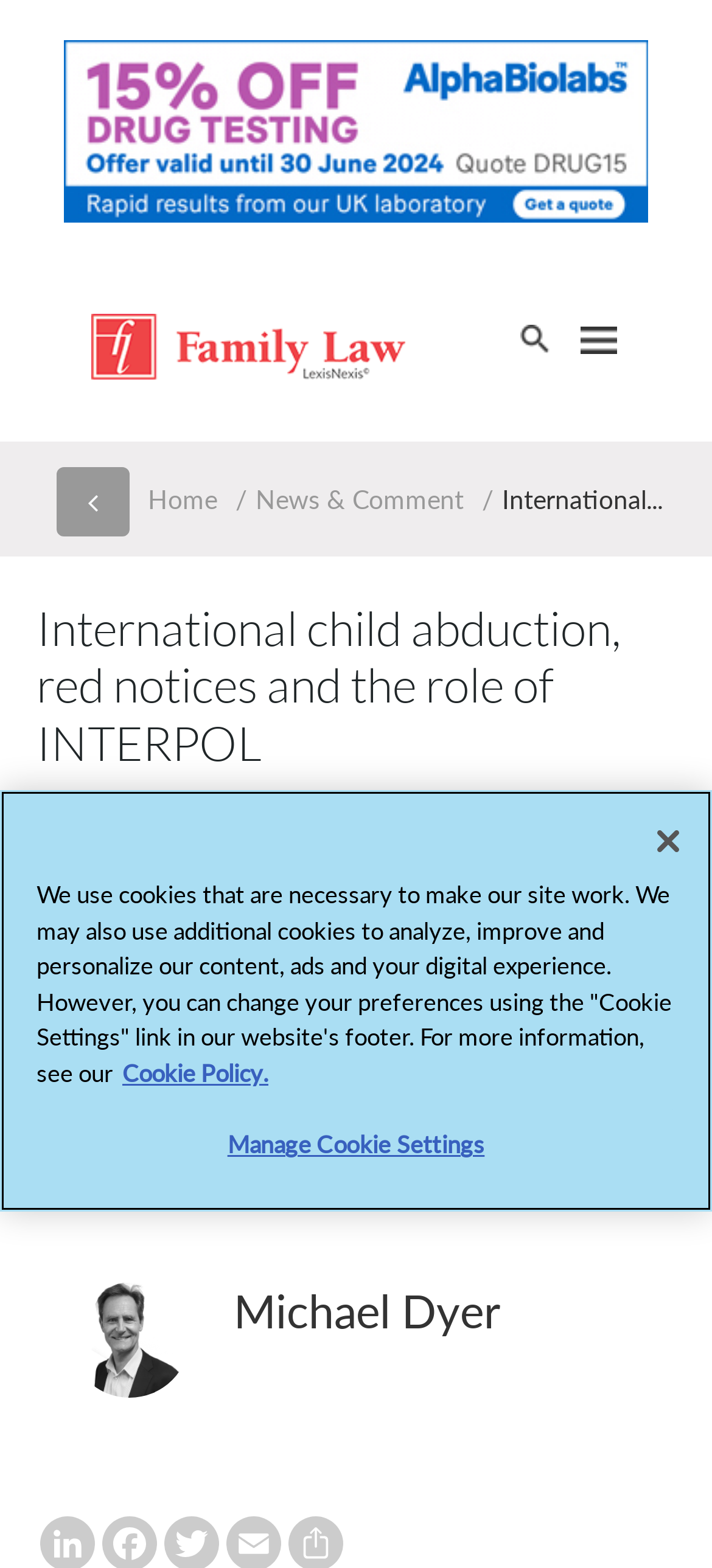Describe every aspect of the webpage in a detailed manner.

This webpage is about international child abduction, red notices, and the role of INTERPOL. At the top, there is an advertisement iframe taking up most of the width. Below the advertisement, there are three headings, with the first one being a link containing an image. The second and third headings are positioned side by side, with the second one being slightly to the left of the third.

On the left side, there are several links, including "Home" and "News & Comment", separated by a slash. On the right side, there is a heading with the same title as the webpage, followed by a copyright notice and a date "10 SEP 2019".

Below the date, there is a large image taking up most of the width, followed by an author image and a link to the author's name, Michael Dyer. At the bottom of the page, there is a cookie banner with a privacy alert dialog. The dialog contains a description of the website's cookie policy, a link to more information, and buttons to manage cookie settings and close the dialog.